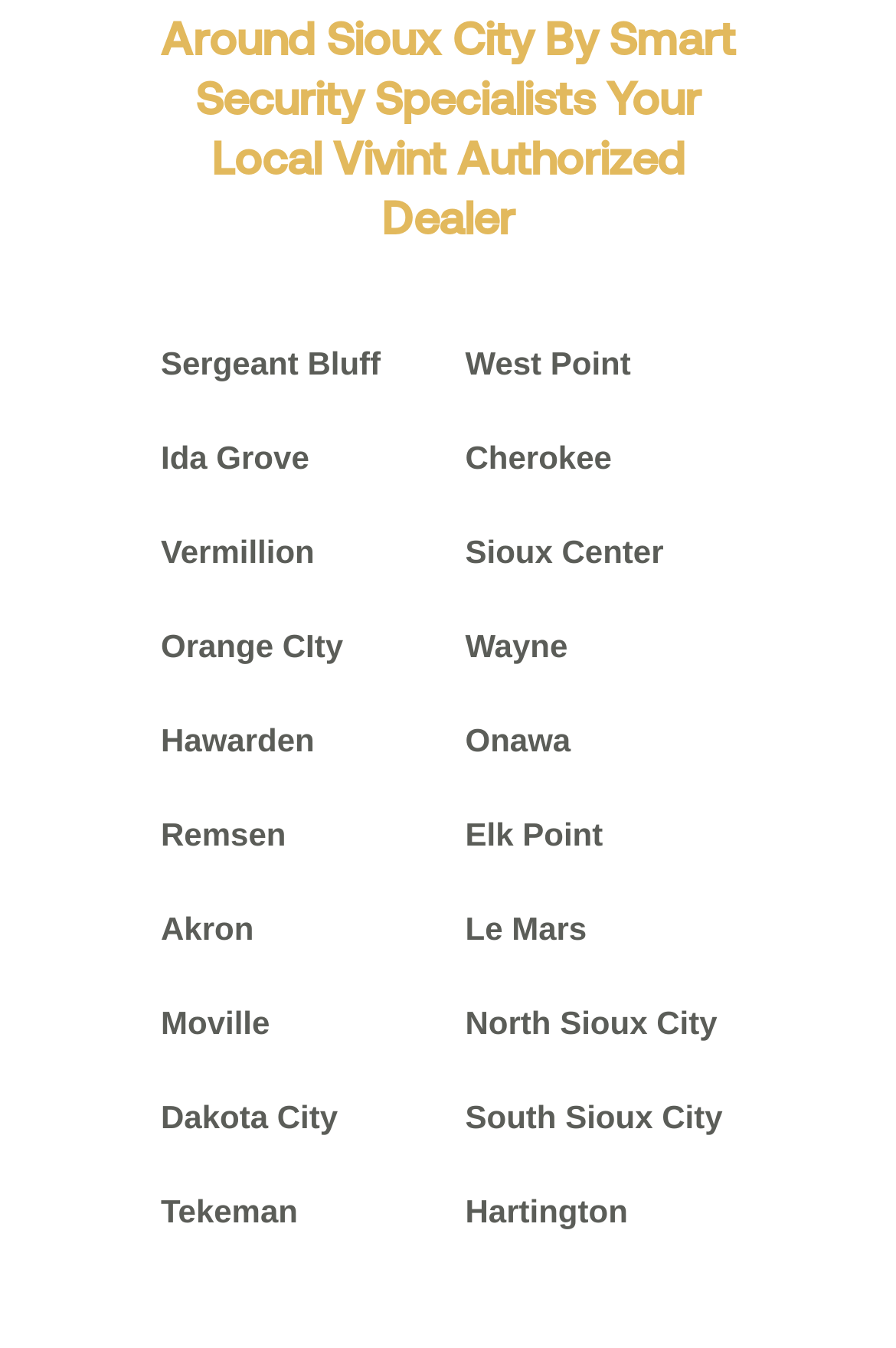Refer to the image and provide an in-depth answer to the question:
What is the city located at the bottom of the list?

By comparing the y1, y2 coordinates of the bounding boxes, I determined that the link 'Hartington' is located at the bottom of the list.